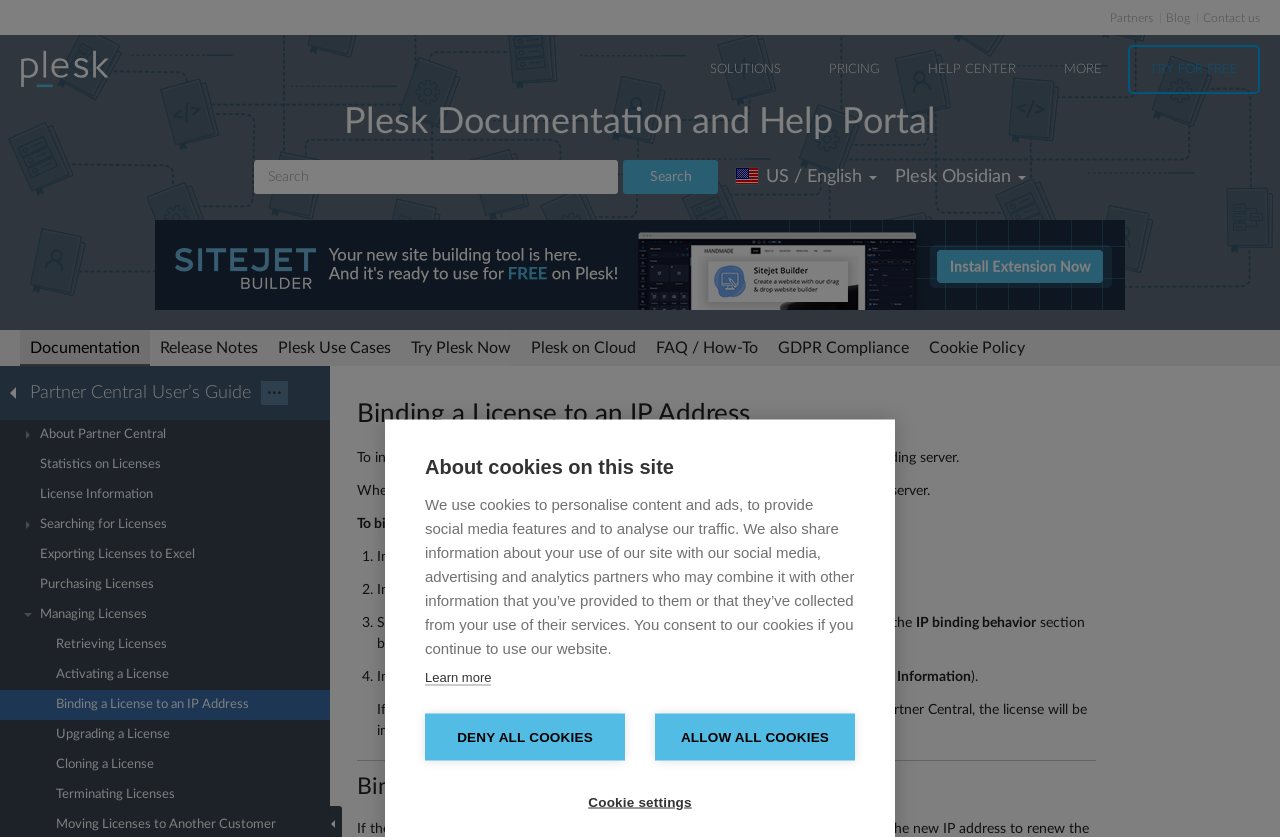Give a one-word or short-phrase answer to the following question: 
What happens if the IP address of the Plesk server is the same as the IP address specified in Partner Central?

The license will be installed automatically